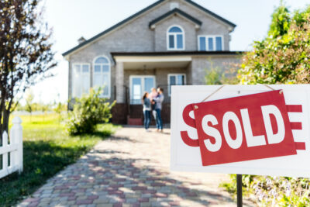Elaborate on the contents of the image in a comprehensive manner.

The image showcases a charming suburban home, prominently featuring a "SOLD" sign in the foreground that signals a recent successful sale. The house, built in a classic style, boasts large windows and a welcoming front porch framed by neatly manicured landscaping. In the background, three individuals are seen walking toward the entrance, suggesting a moment of celebration or satisfaction after the sale has been finalized. This visual emphasizes the successful transaction process and highlights the services offered by SellMyHouseWestchester.com, which focuses on helping homeowners in Putnam County, NY sell their properties quickly for cash, regardless of condition. The bright, clear day adds to the positive atmosphere surrounding the sale.